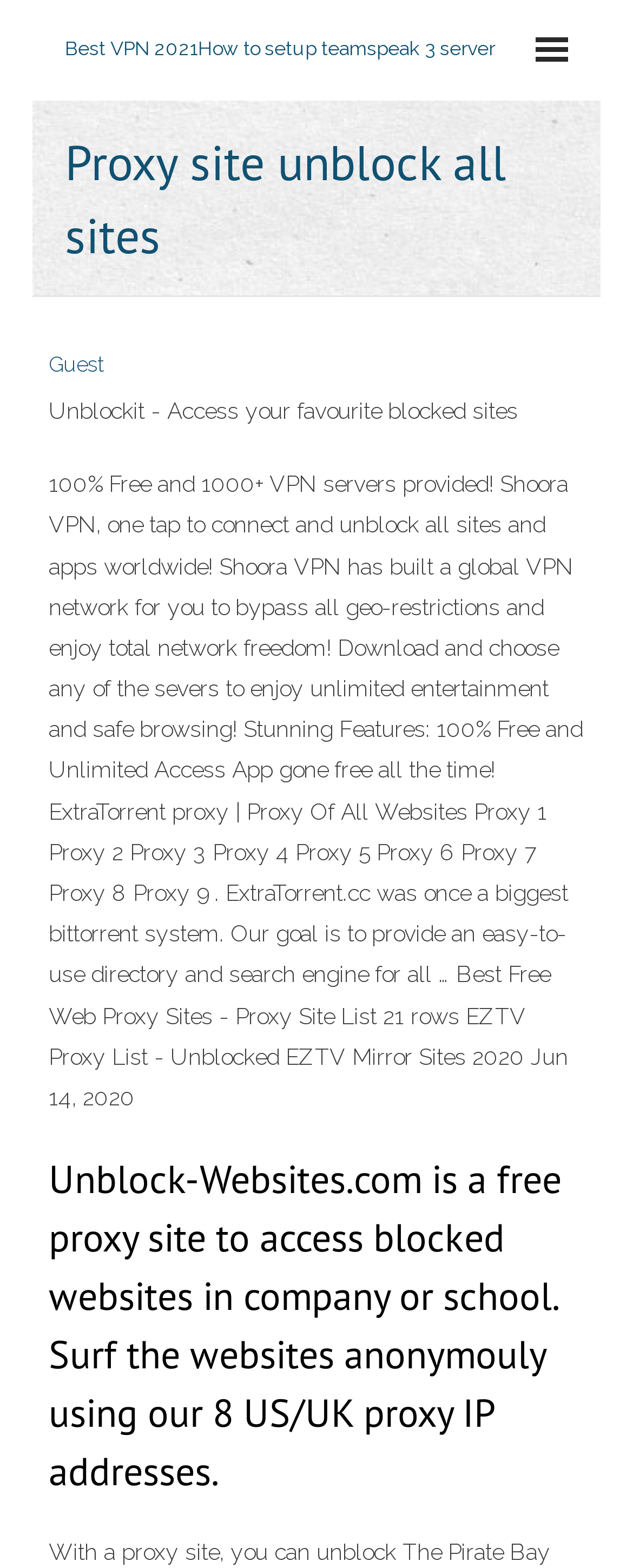Observe the image and answer the following question in detail: What is the purpose of this website?

Based on the webpage content, it appears that the website is designed to provide a proxy service to access blocked websites, allowing users to surf the web anonymously. The presence of multiple proxy links and descriptions of VPN services suggests that the website is intended to help users bypass geo-restrictions and access blocked content.